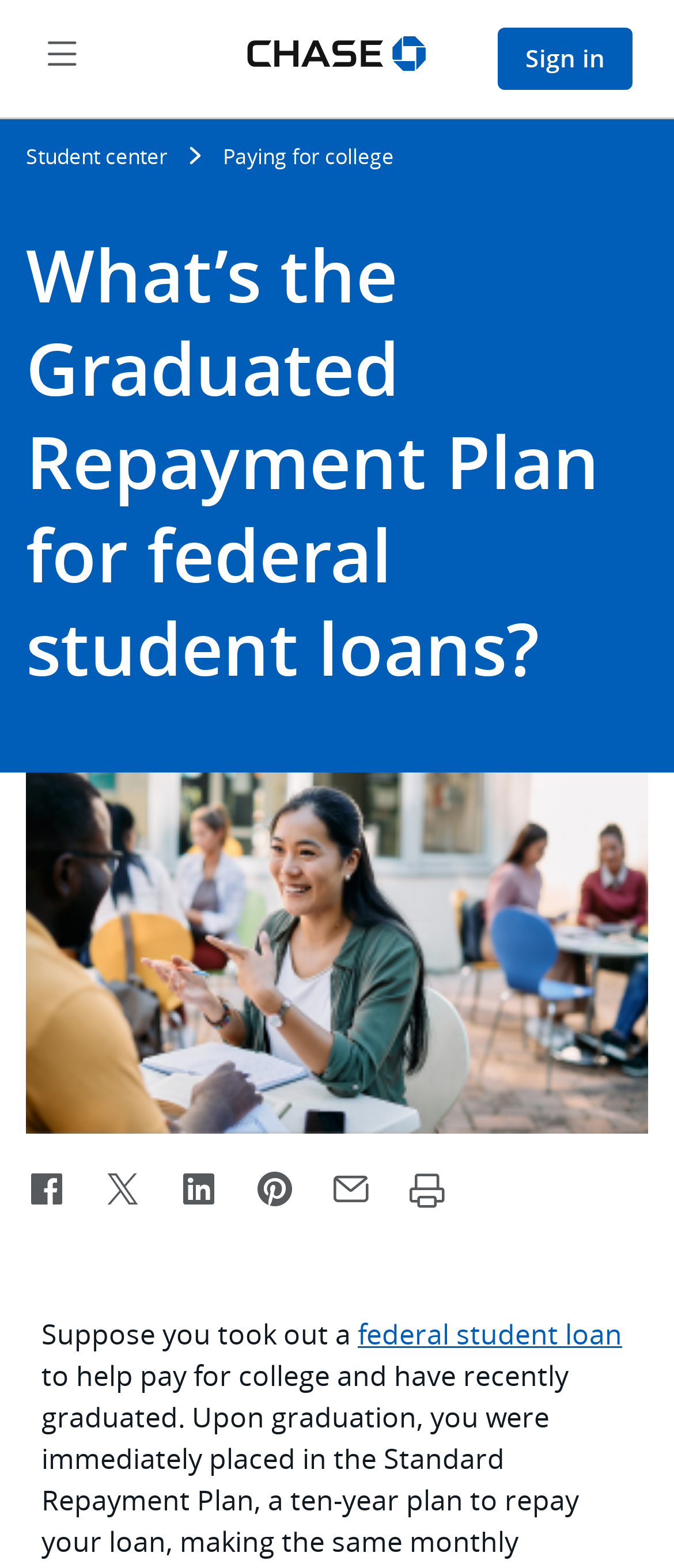Locate the UI element that matches the description Paying for college in the webpage screenshot. Return the bounding box coordinates in the format (top-left x, top-left y, bottom-right x, bottom-right y), with values ranging from 0 to 1.

[0.331, 0.09, 0.585, 0.121]